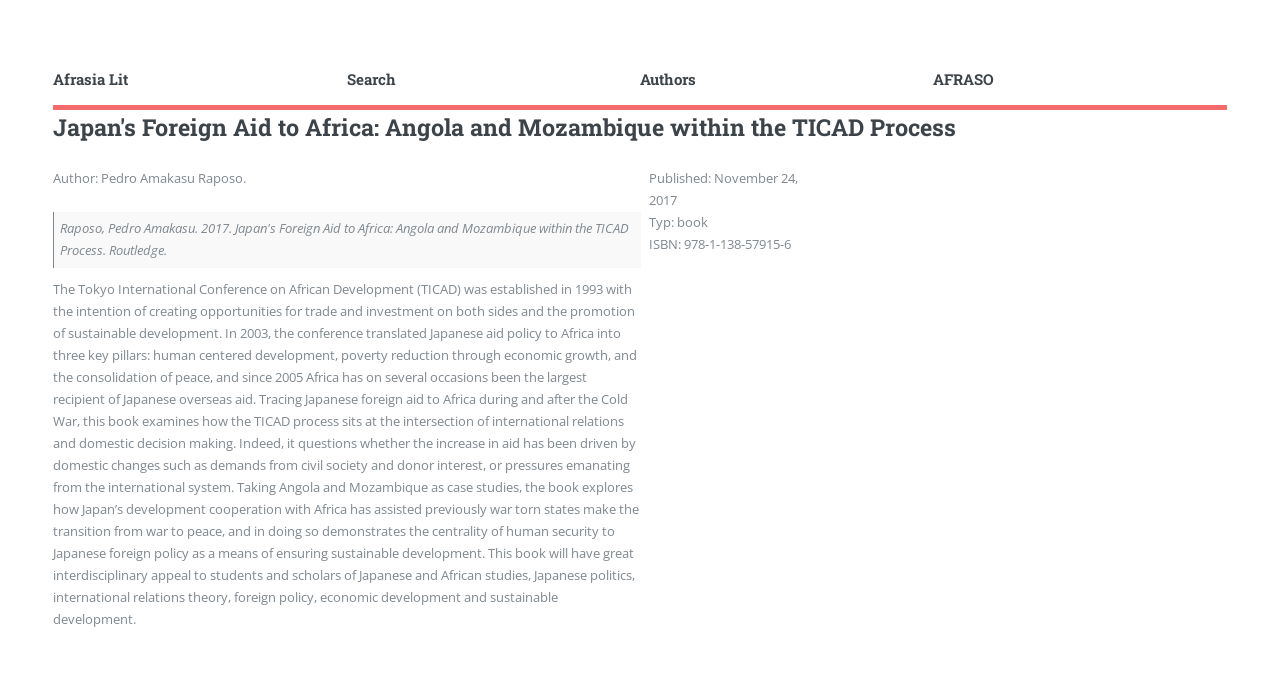Answer in one word or a short phrase: 
What is the ISBN of the book?

978-1-138-57915-6